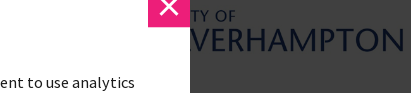What is the purpose of the contrasting background?
Answer with a single word or phrase, using the screenshot for reference.

to make it stand out